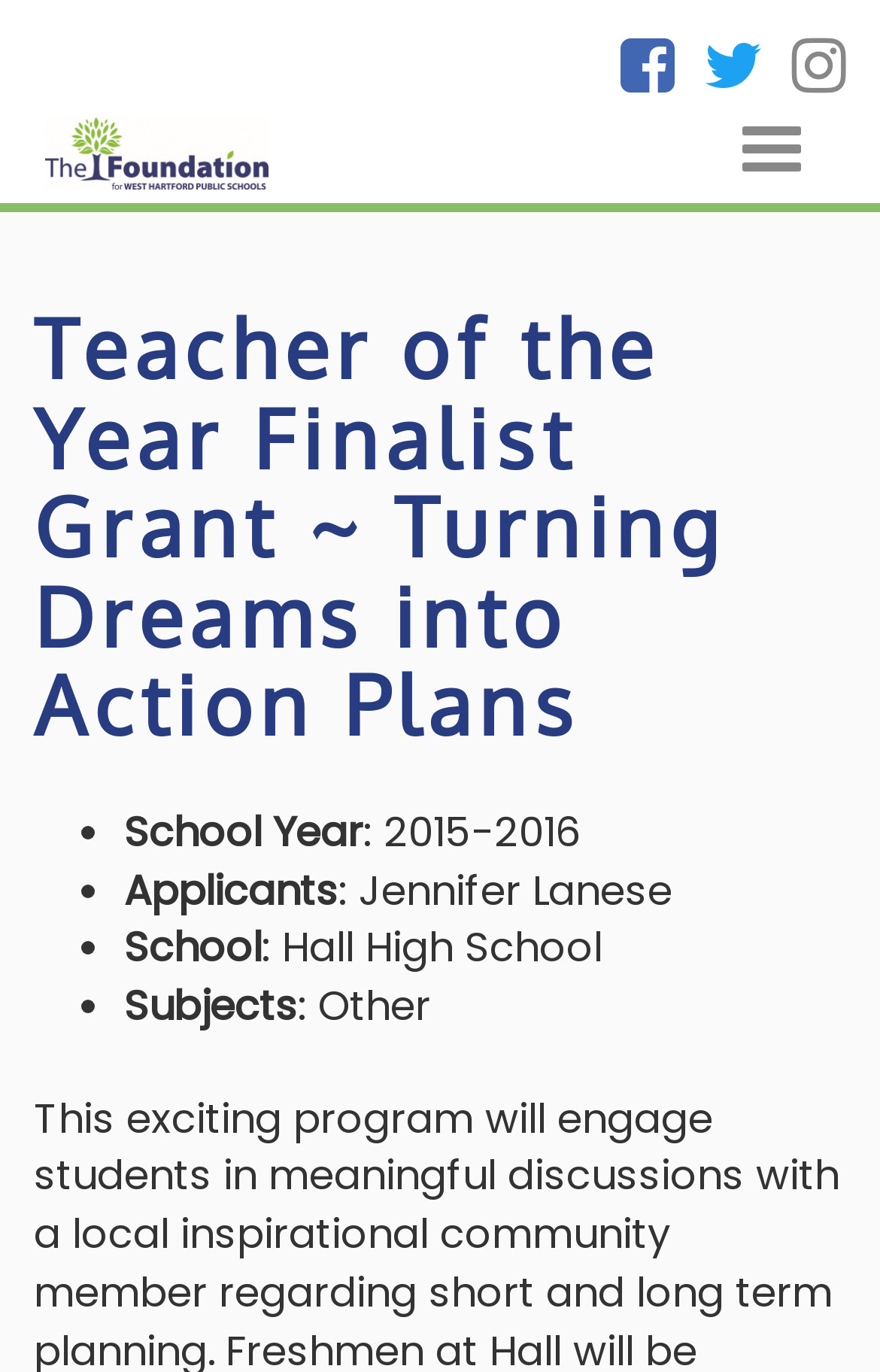Identify the coordinates of the bounding box for the element described below: "title="Find us on Instagram!"". Return the coordinates as four float numbers between 0 and 1: [left, top, right, bottom].

[0.9, 0.025, 0.962, 0.071]